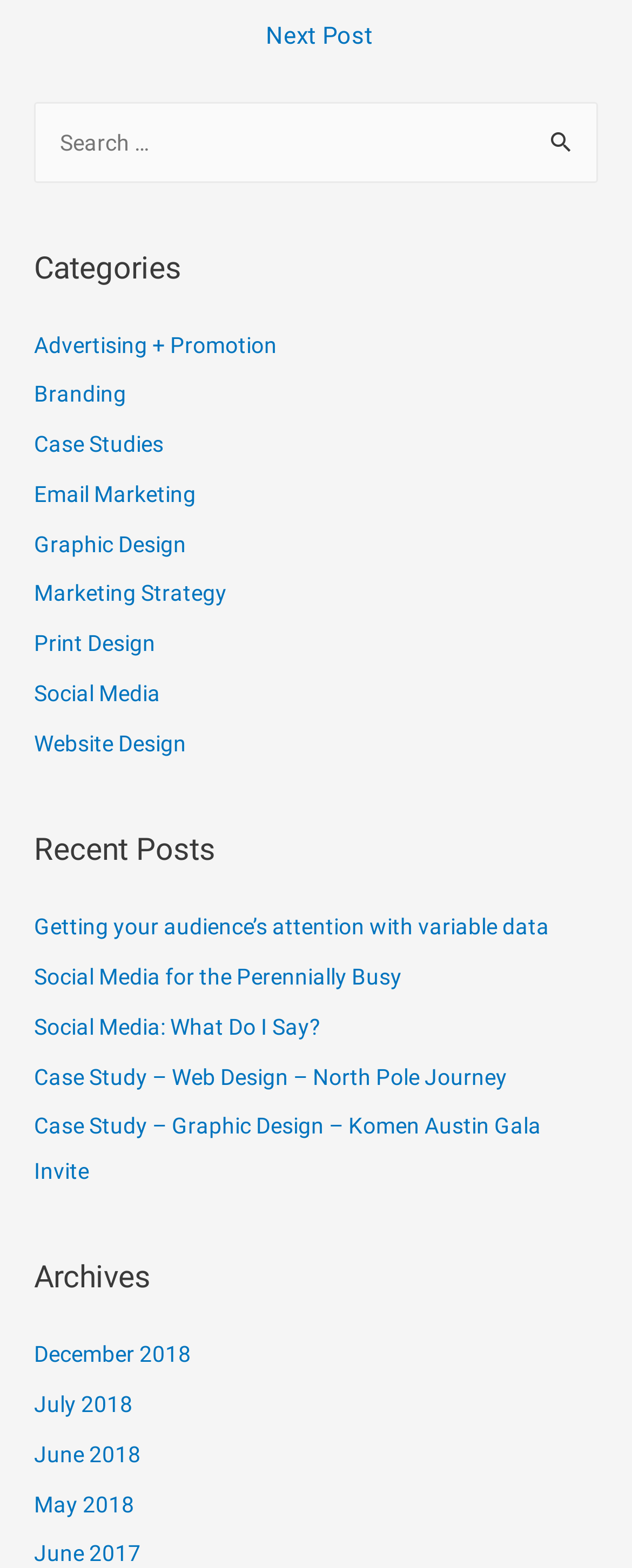Determine the bounding box coordinates for the UI element described. Format the coordinates as (top-left x, top-left y, bottom-right x, bottom-right y) and ensure all values are between 0 and 1. Element description: Case Studies

[0.054, 0.275, 0.259, 0.291]